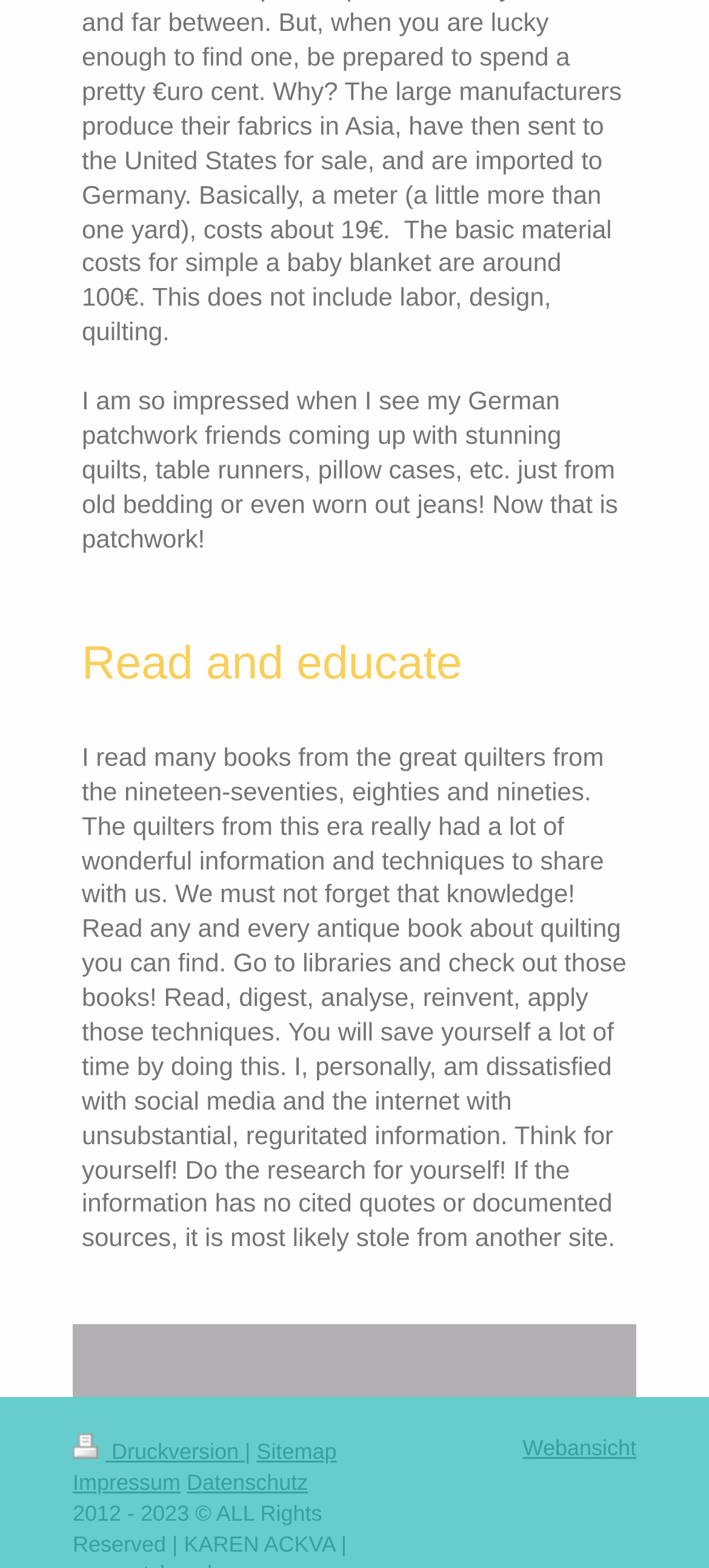What is the purpose of the 'Read and educate' section?
Please provide a comprehensive answer to the question based on the webpage screenshot.

The 'Read and educate' section appears to be encouraging readers to read books from experienced quilters and to analyze and apply the techniques they learn, in order to improve their own quilting skills.